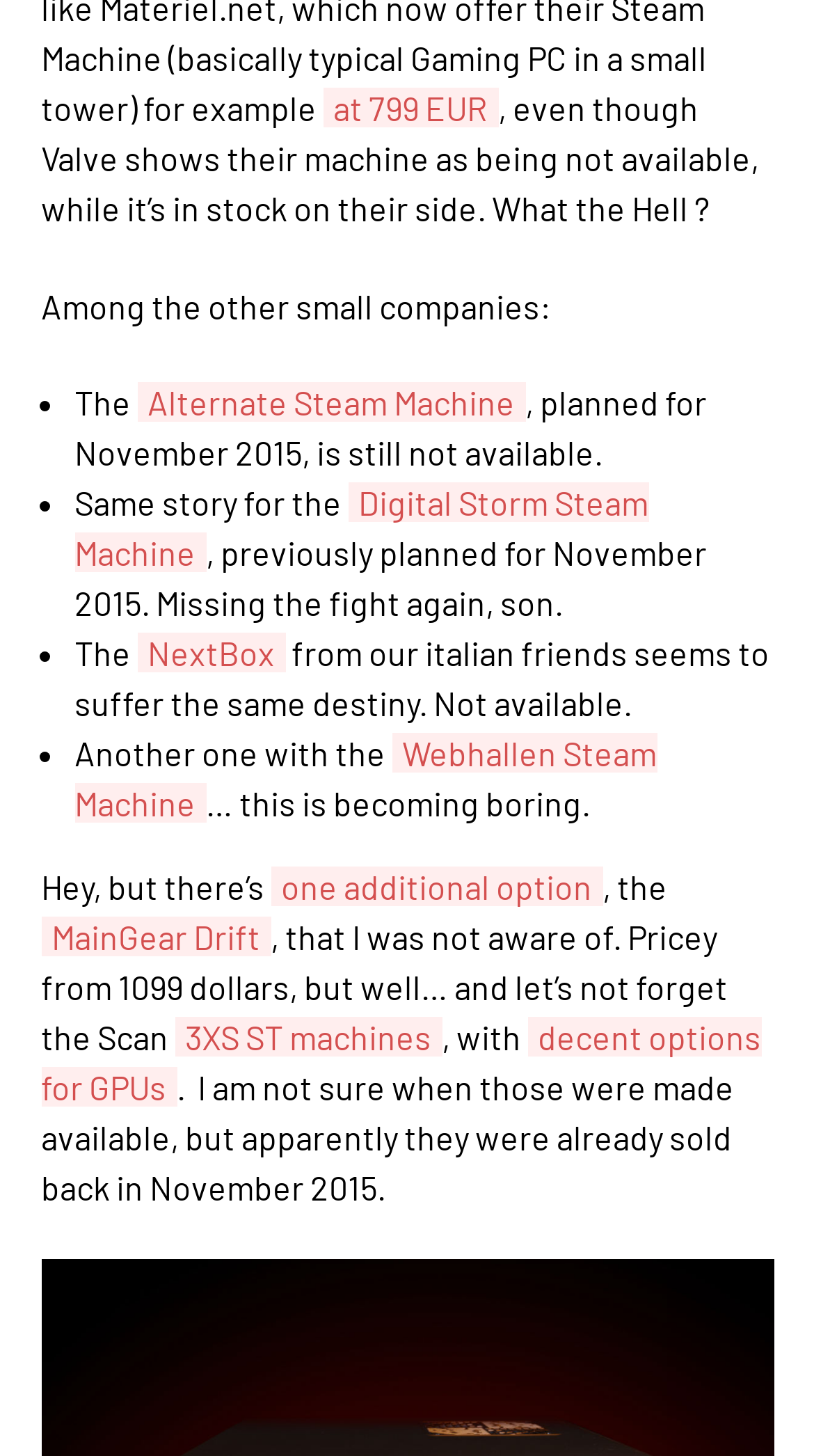Find the bounding box of the UI element described as follows: "Digital Storm Steam Machine".

[0.091, 0.331, 0.796, 0.393]